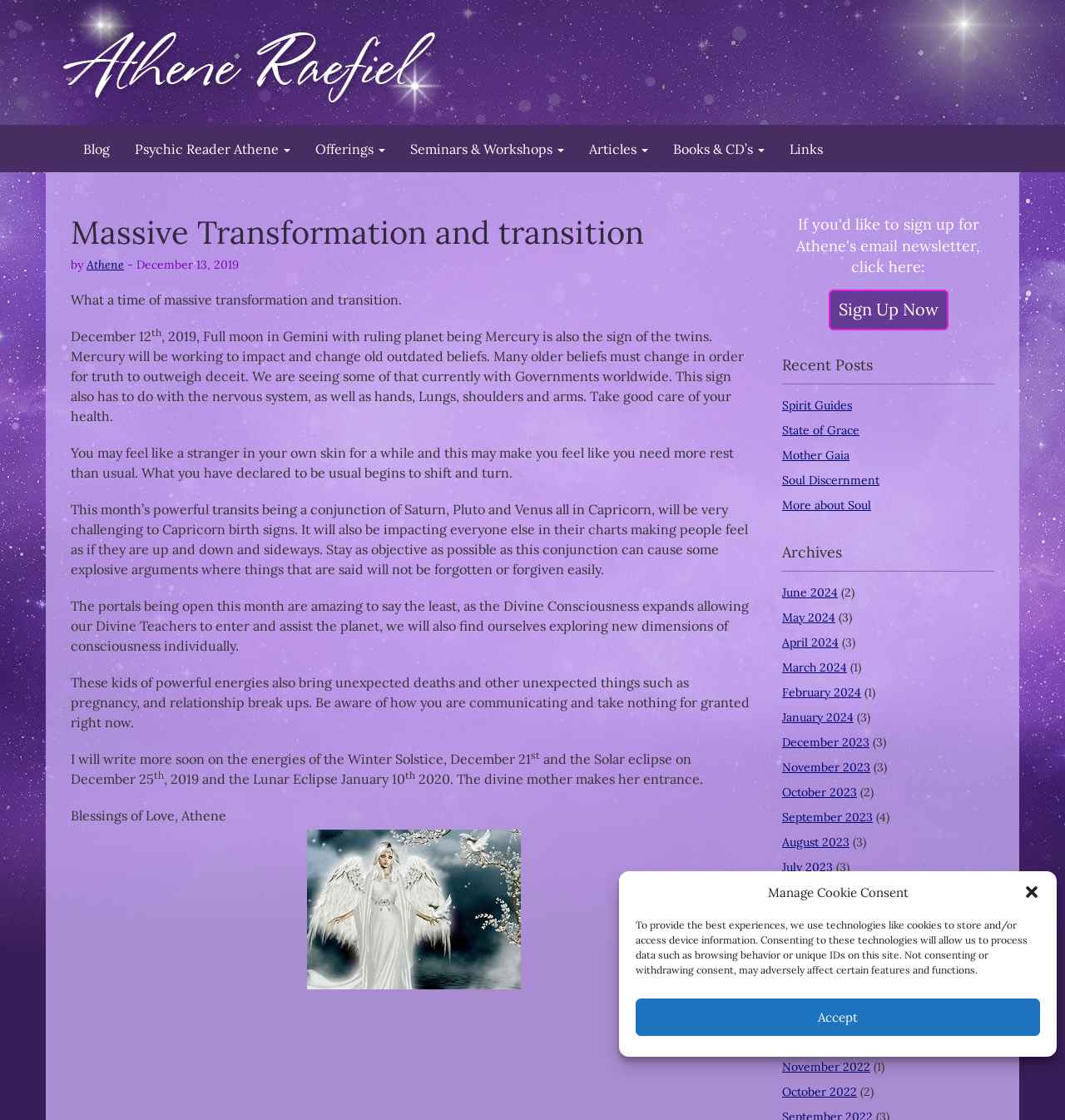Extract the bounding box of the UI element described as: "Links".

[0.73, 0.112, 0.784, 0.153]